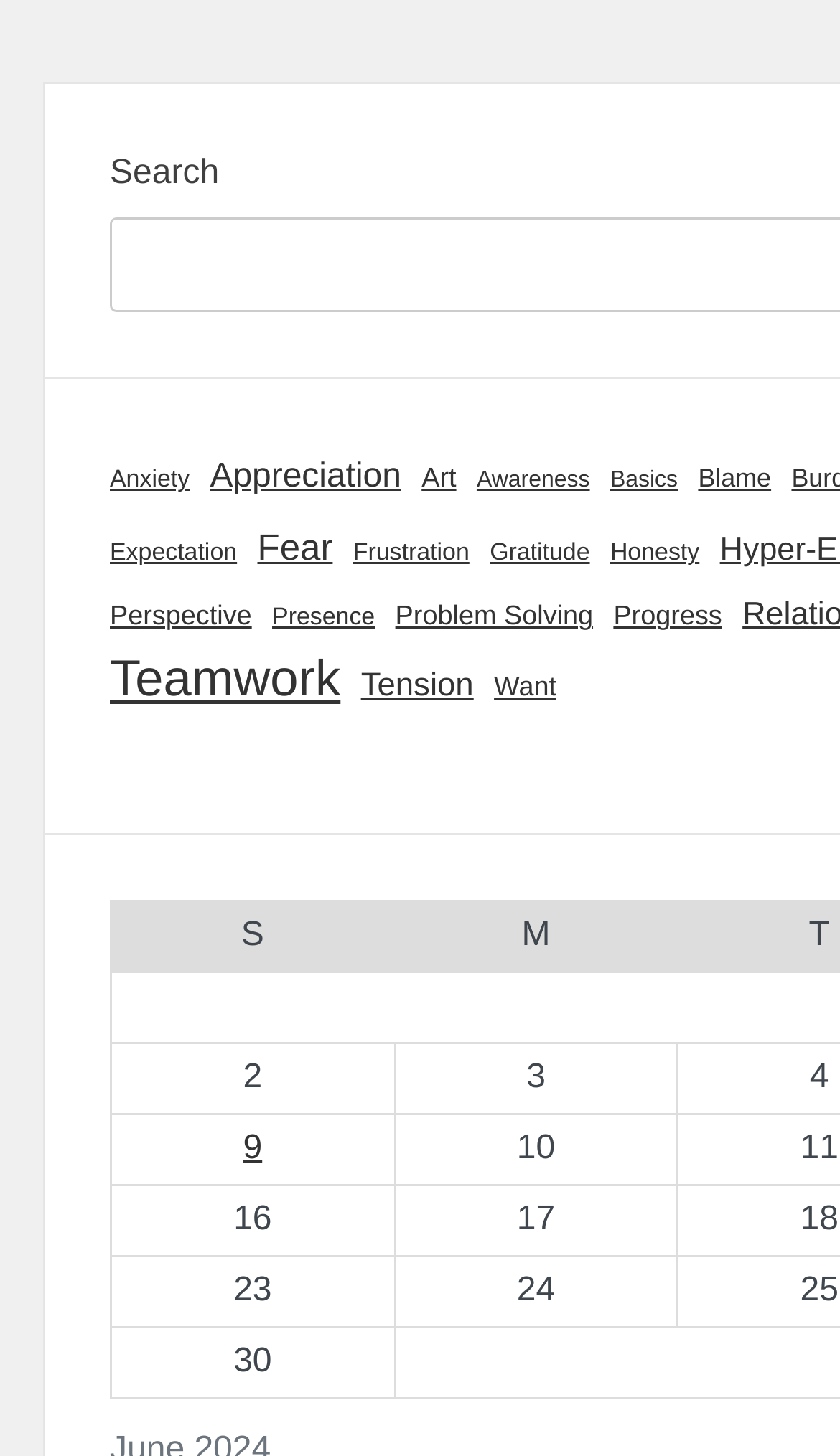Provide a one-word or one-phrase answer to the question:
What is the category with the most items?

Teamwork